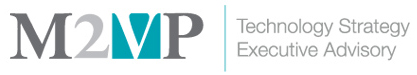Create a detailed narrative of what is happening in the image.

The image features the logo of M2VP, a consulting firm specializing in technology strategy and executive advisory services. The design incorporates a modern, professional aesthetic with the text "M2VP" displayed prominently in a combination of gray and turquoise colors. Accompanying the logo is the tagline "Technology Strategy Executive Advisory," which emphasizes their focus on technology-driven business solutions and strategic guidance for executives. The overall look conveys a sense of sophistication and expertise, befitting a company dedicated to navigating the complexities of the technology landscape for businesses.